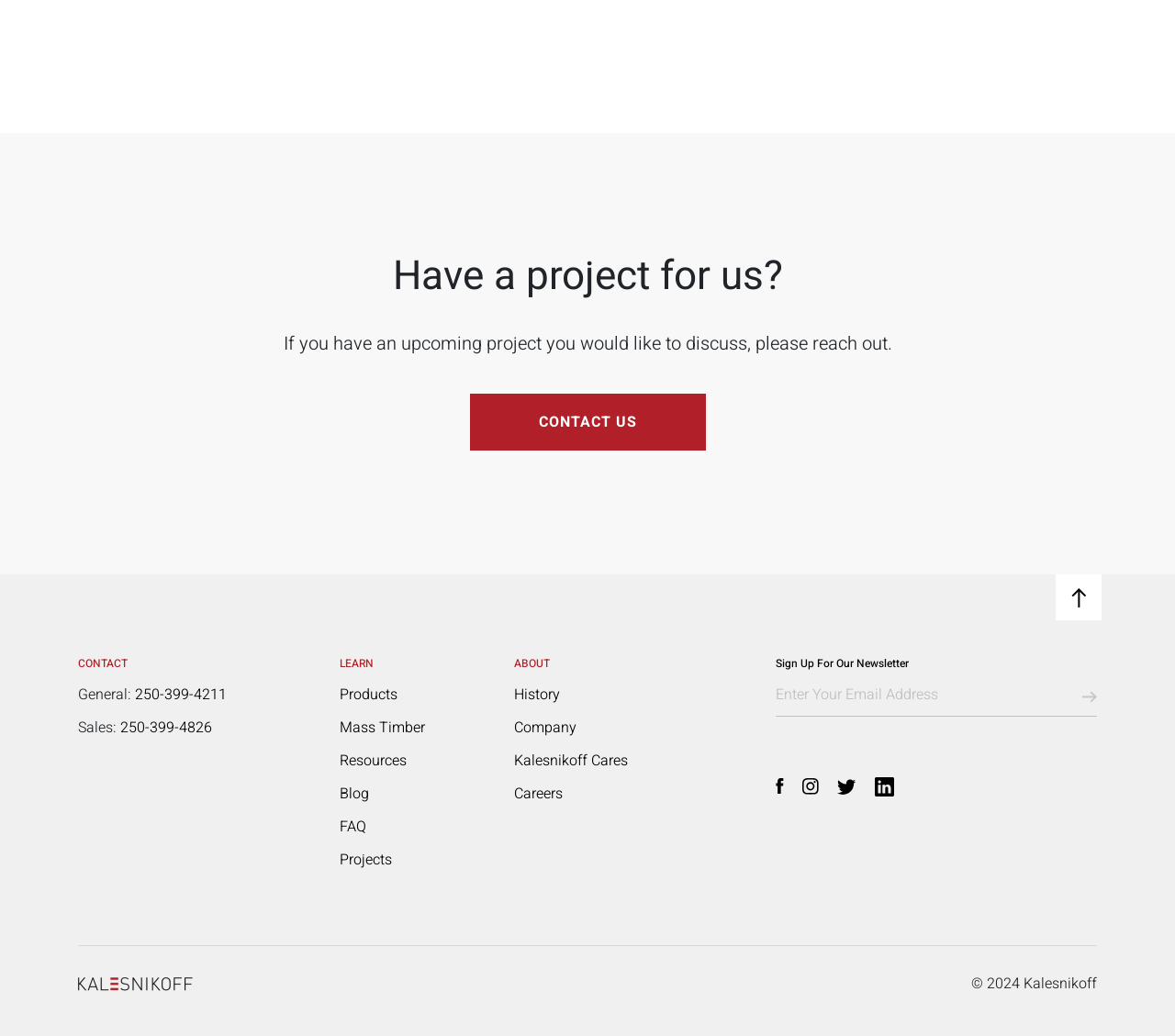Given the element description "Twitter_Icon_Black Created with Sketch." in the screenshot, predict the bounding box coordinates of that UI element.

[0.712, 0.749, 0.729, 0.769]